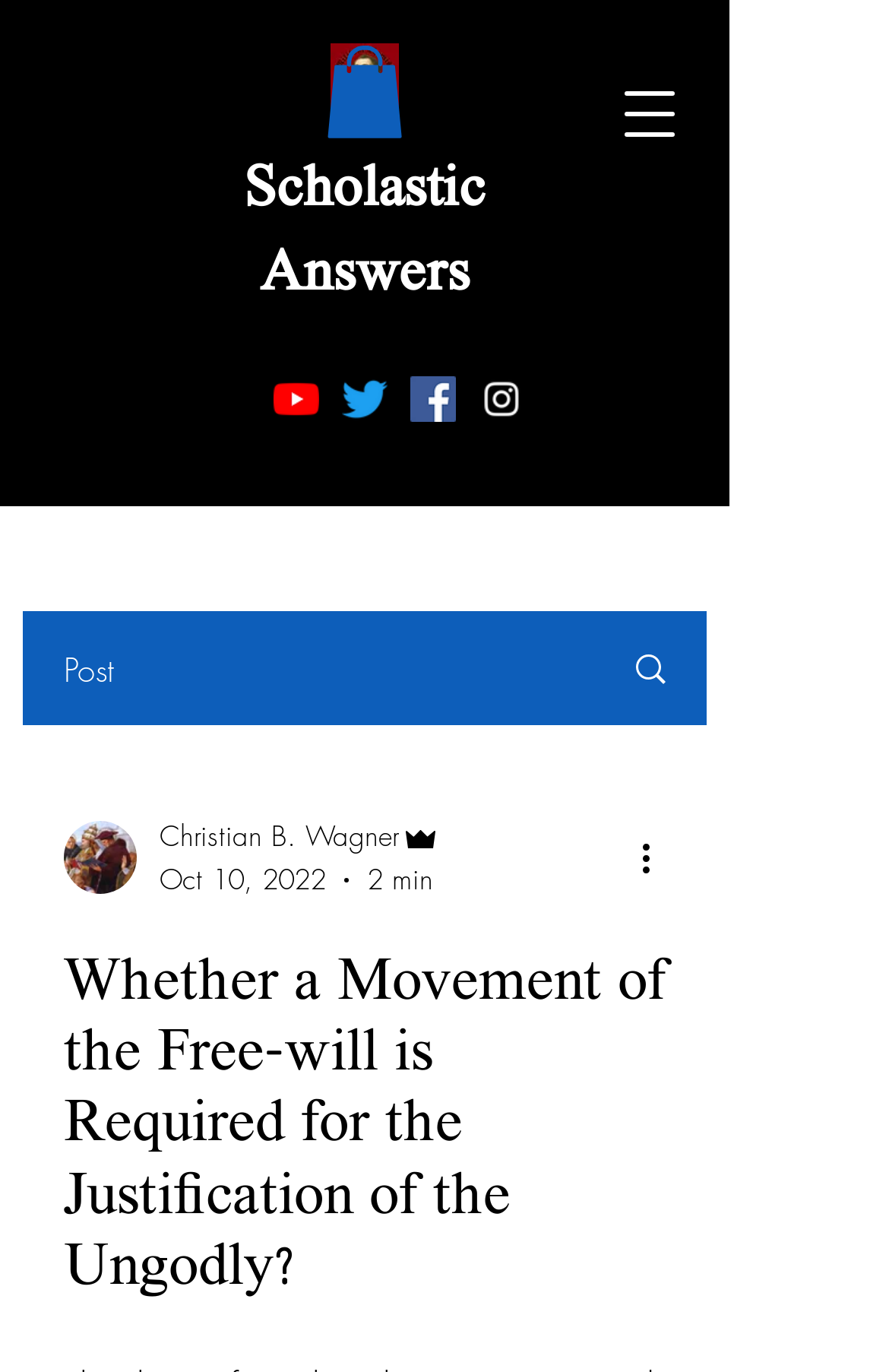Identify the bounding box coordinates of the specific part of the webpage to click to complete this instruction: "View more actions".

[0.713, 0.605, 0.774, 0.645]